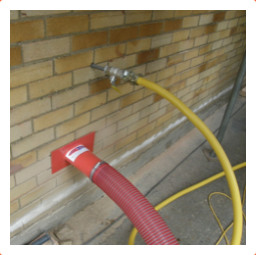Using the details in the image, give a detailed response to the question below:
What type of construction is used in the building?

The image shows a laid brick pattern on the surrounding wall, indicating that the work is being conducted in a building that utilizes cavity wall construction.